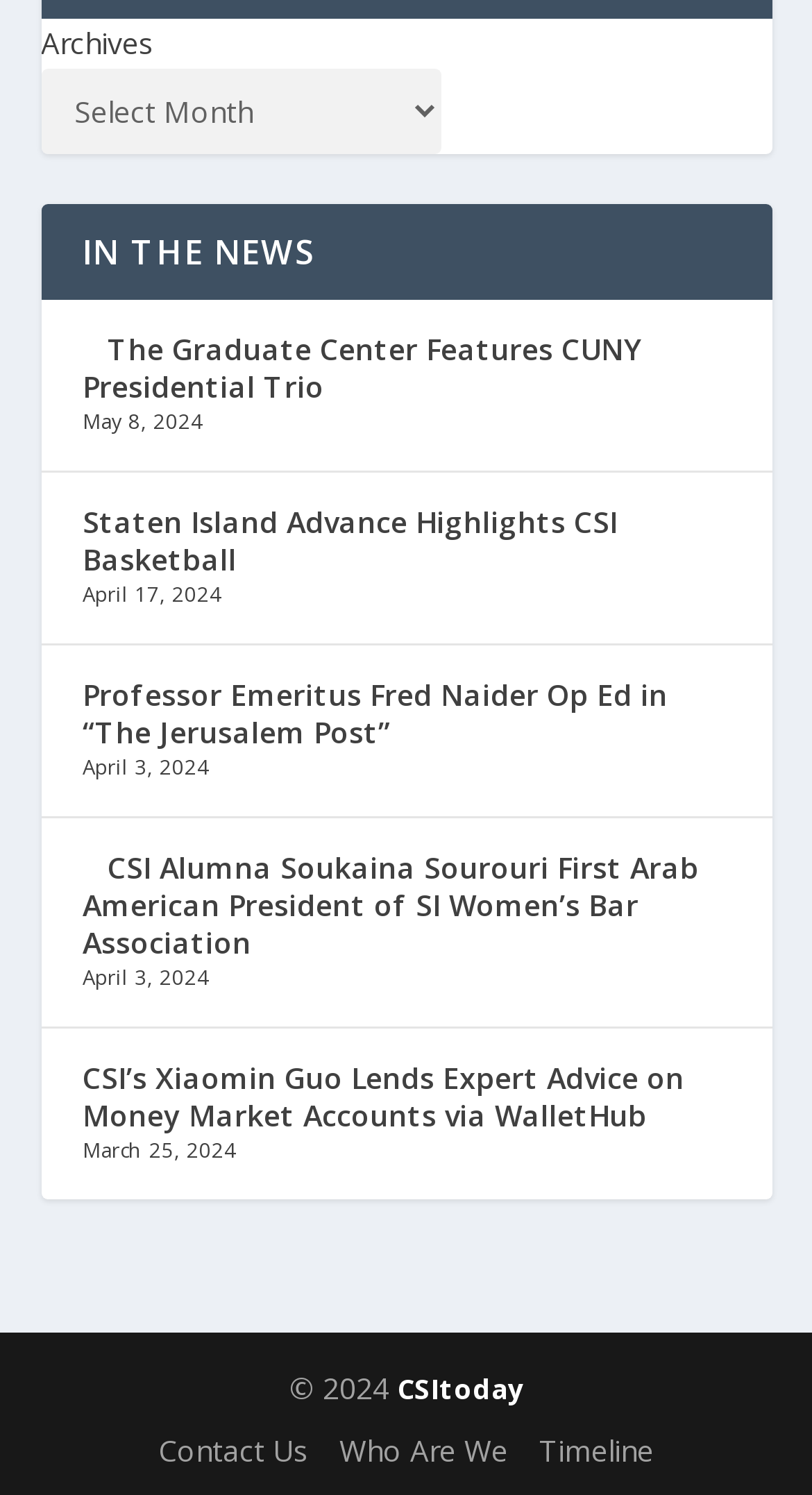Provide your answer to the question using just one word or phrase: What is the title of the section above the news links?

IN THE NEWS